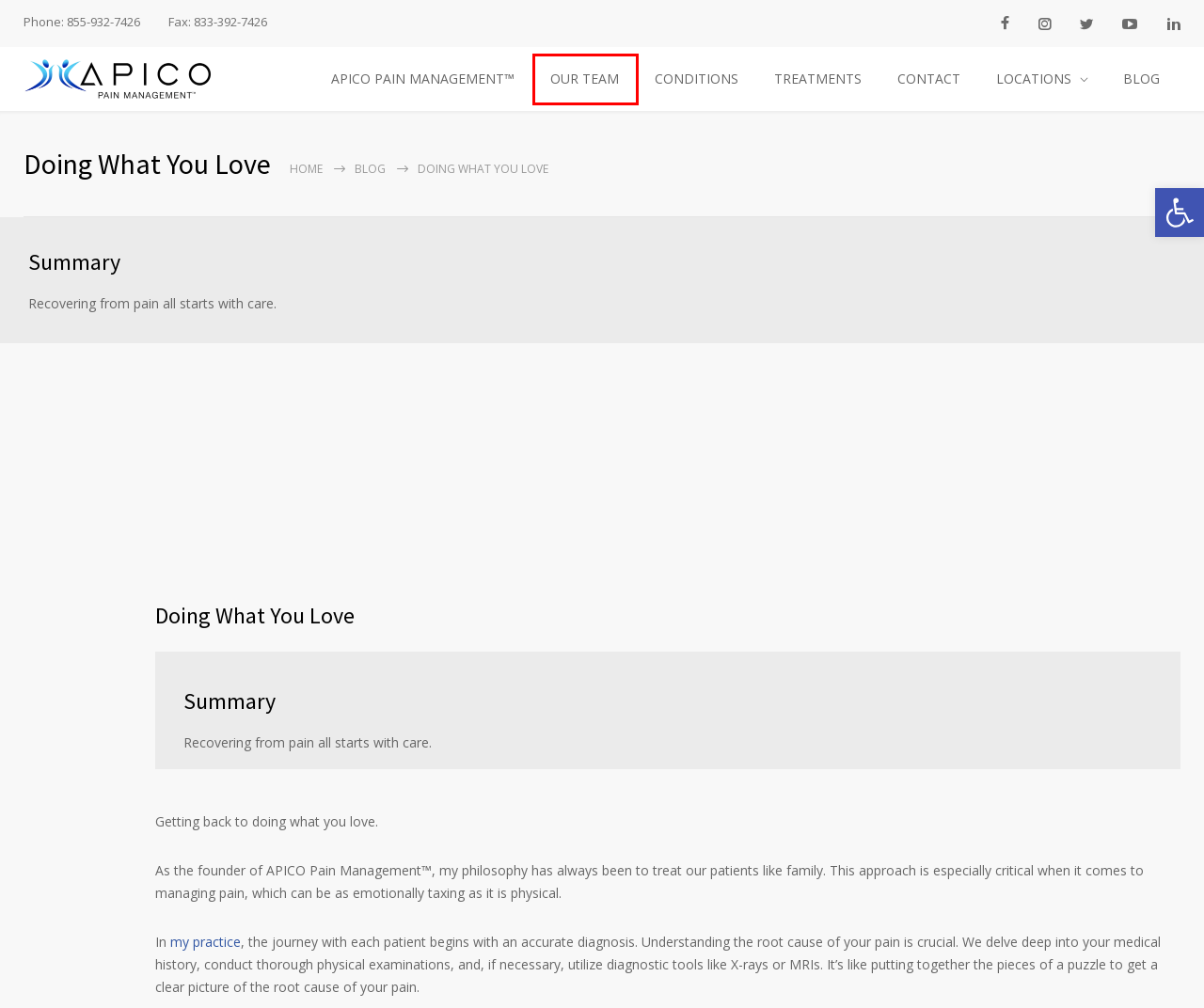Review the screenshot of a webpage that includes a red bounding box. Choose the webpage description that best matches the new webpage displayed after clicking the element within the bounding box. Here are the candidates:
A. Rany Abdallah, MD PhD MBA - Delaware Pain Management Doctors
B. Hurting? See these 10 powerful facts about pain | News
C. Delaware Pain Management Doctors - APICO PAIN MANAGEMENT™
D. APICO Pain Management™: Conditions Treated - Delaware Pain Management Doctors
E. Our Team - Delaware Pain Management Doctors
F. Treatments: APICO Pain Management™ in Delaware - Delaware Pain Management Doctors
G. Blog - Delaware Pain Management Doctors
H. Contact - Delaware Pain Management Doctors

E